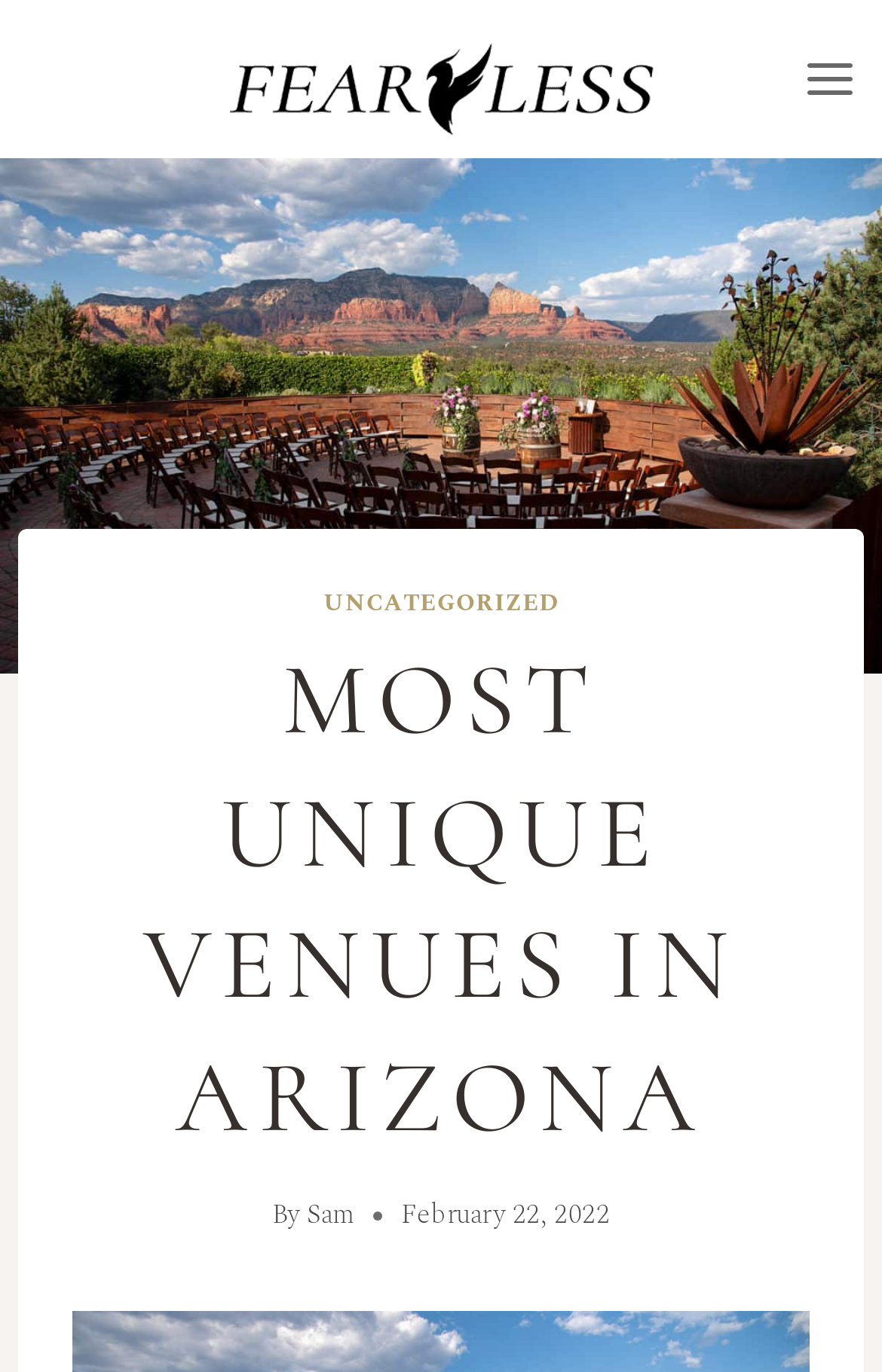Identify the bounding box coordinates of the HTML element based on this description: "aria-label="Arizona Wedding Photographer"".

[0.256, 0.019, 0.744, 0.113]